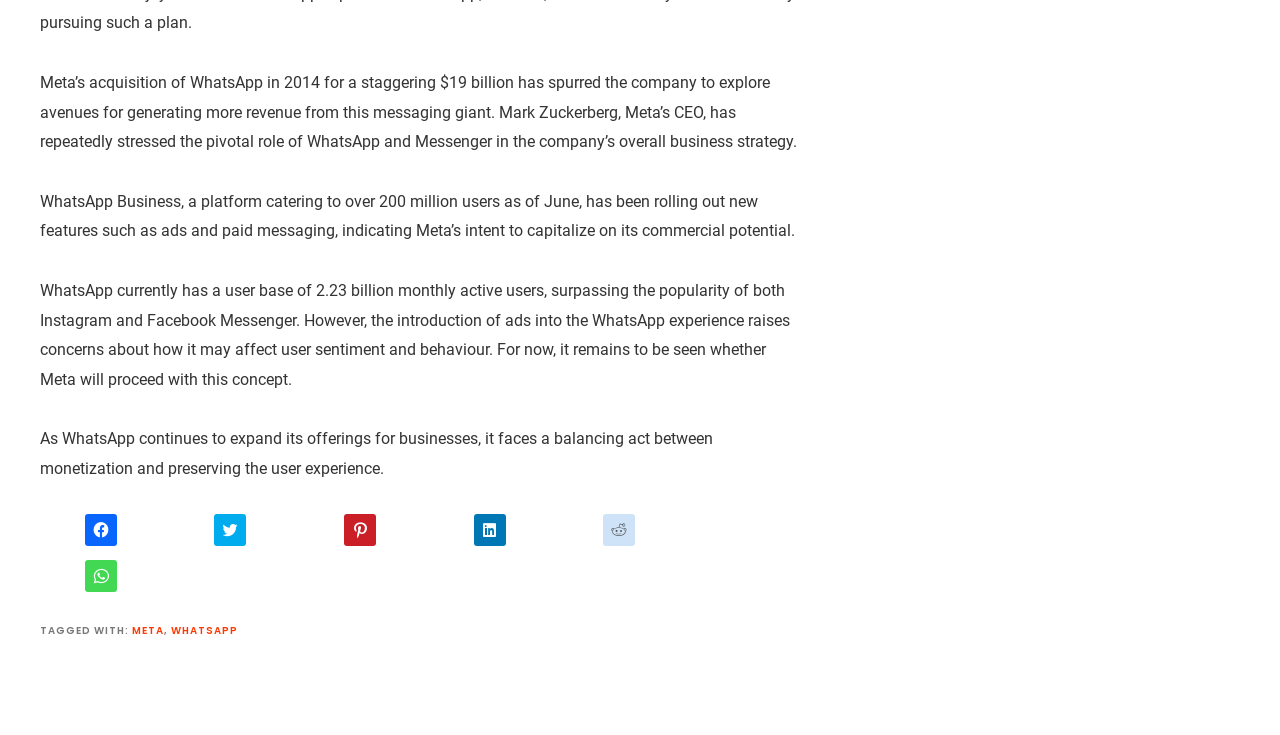Please give a one-word or short phrase response to the following question: 
What is the concern about introducing ads into WhatsApp?

user sentiment and behaviour